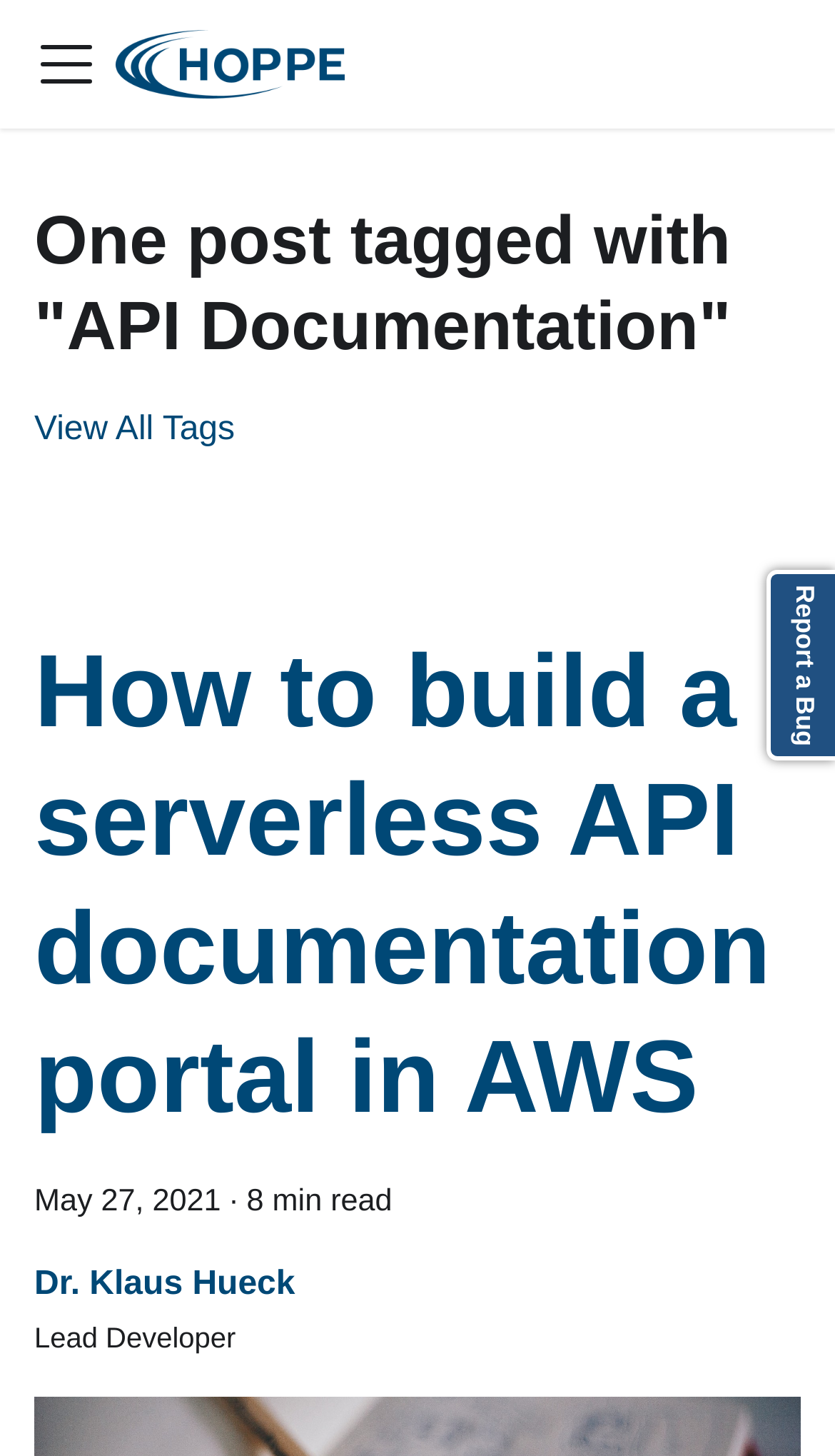Determine the bounding box of the UI component based on this description: "aria-label="Navigation bar toggle"". The bounding box coordinates should be four float values between 0 and 1, i.e., [left, top, right, bottom].

[0.041, 0.022, 0.118, 0.066]